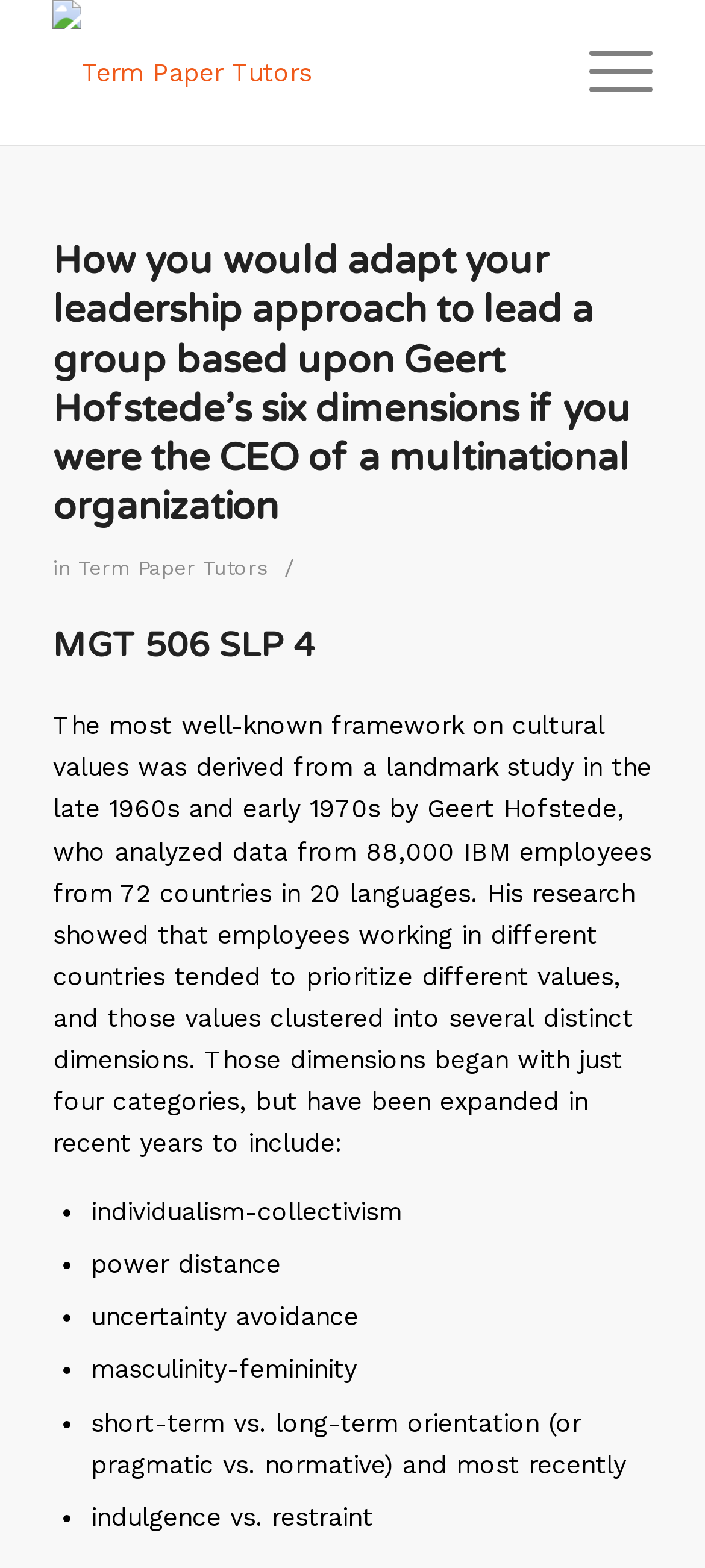Observe the image and answer the following question in detail: What is the name of the organization mentioned in the logo?

The logo is located at the top-left corner of the webpage, and it contains the text 'Term Paper Tutors'. This is the name of the organization mentioned in the logo.